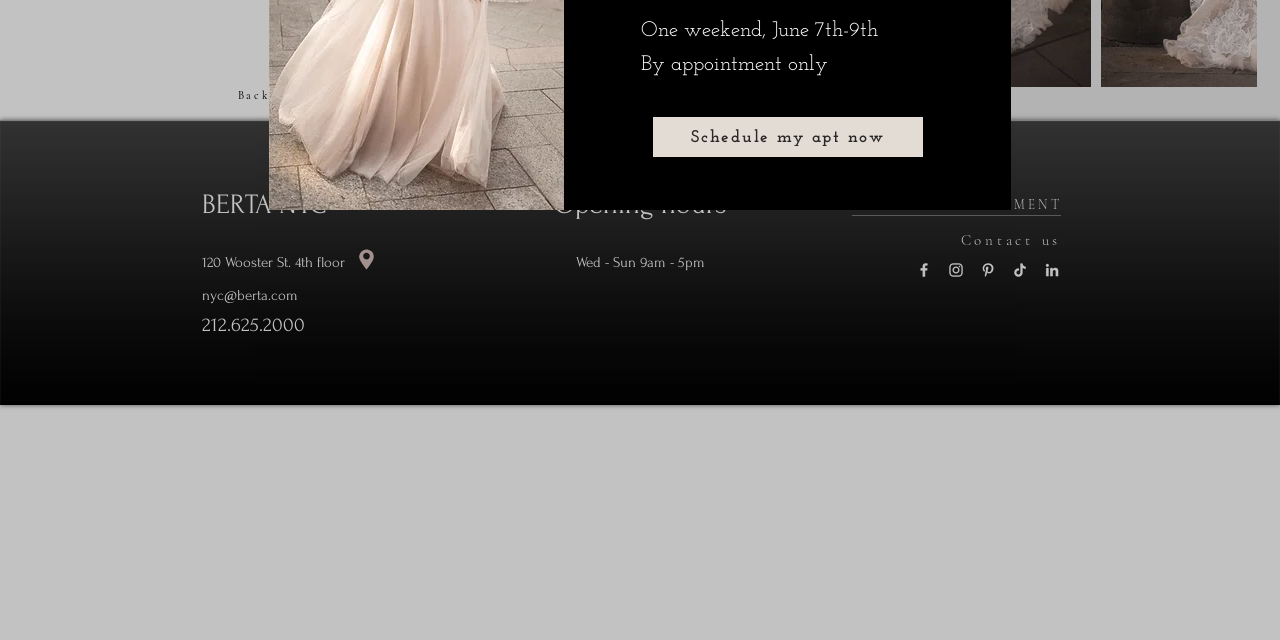Locate the bounding box for the described UI element: "212.625.2000". Ensure the coordinates are four float numbers between 0 and 1, formatted as [left, top, right, bottom].

[0.158, 0.485, 0.238, 0.526]